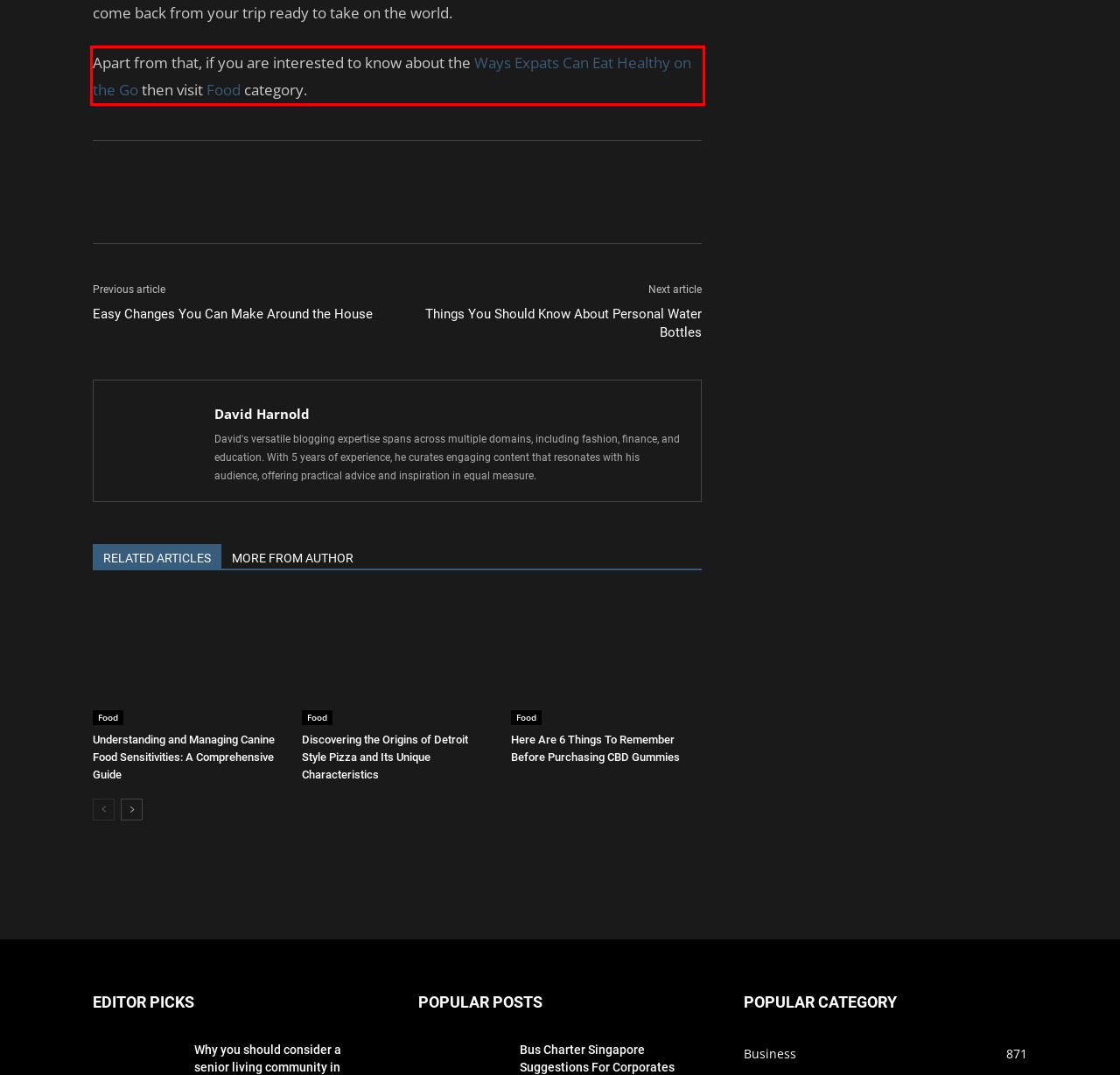Perform OCR on the text inside the red-bordered box in the provided screenshot and output the content.

Apart from that, if you are interested to know about the Ways Expats Can Eat Healthy on the Go then visit Food category.